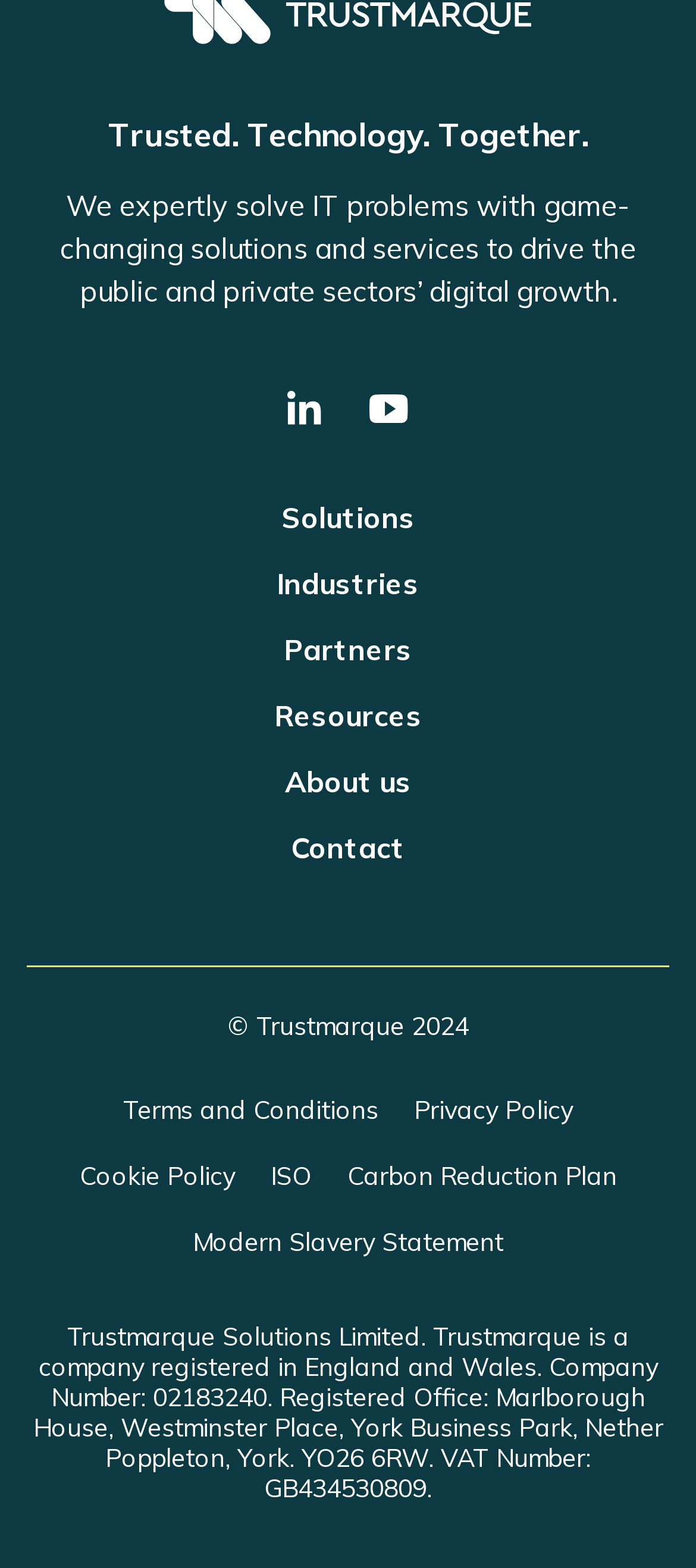How many links are there in the main navigation?
Based on the image, answer the question with a single word or brief phrase.

6